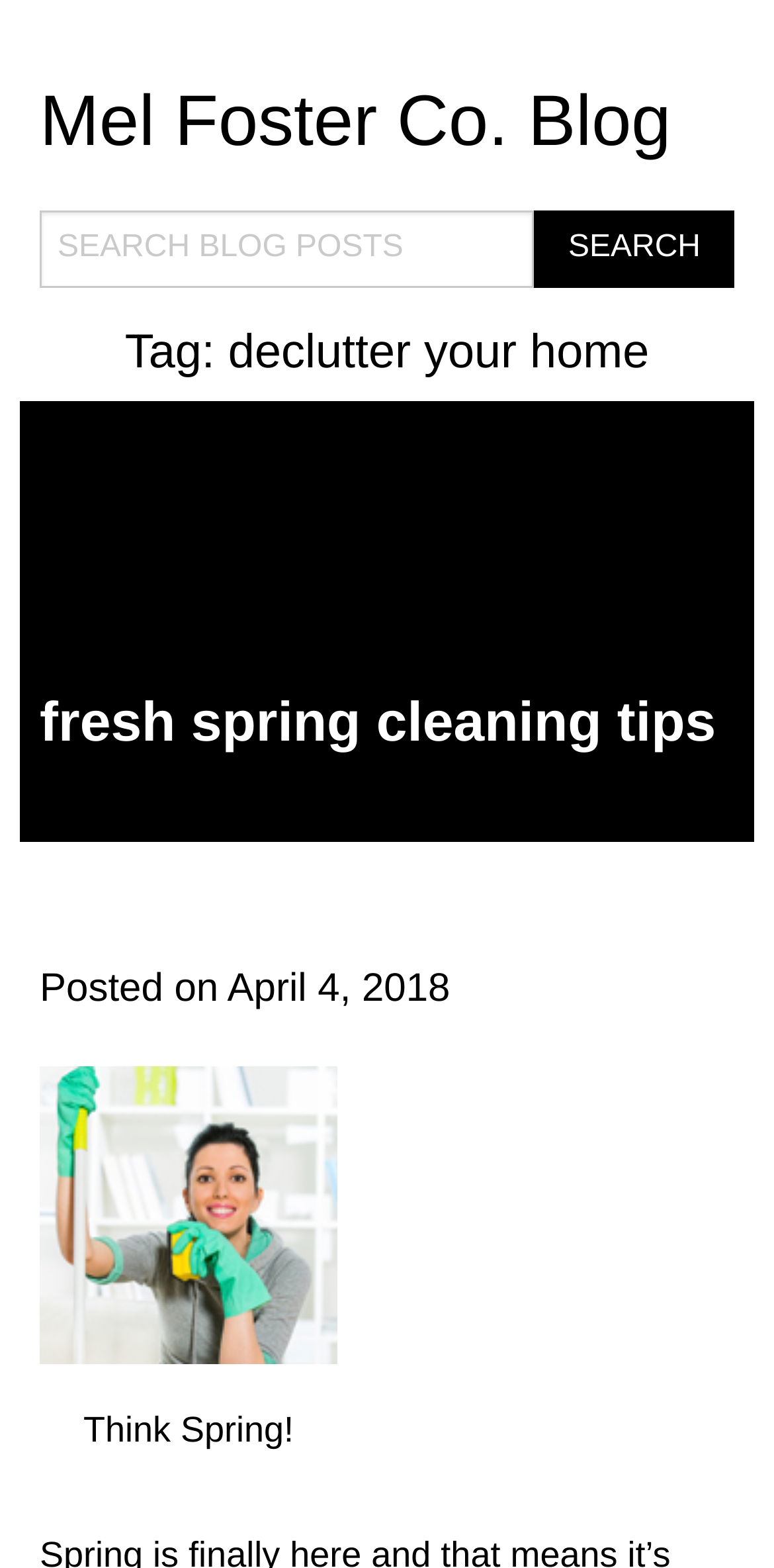What is the caption of the image?
Refer to the image and respond with a one-word or short-phrase answer.

Think Spring!